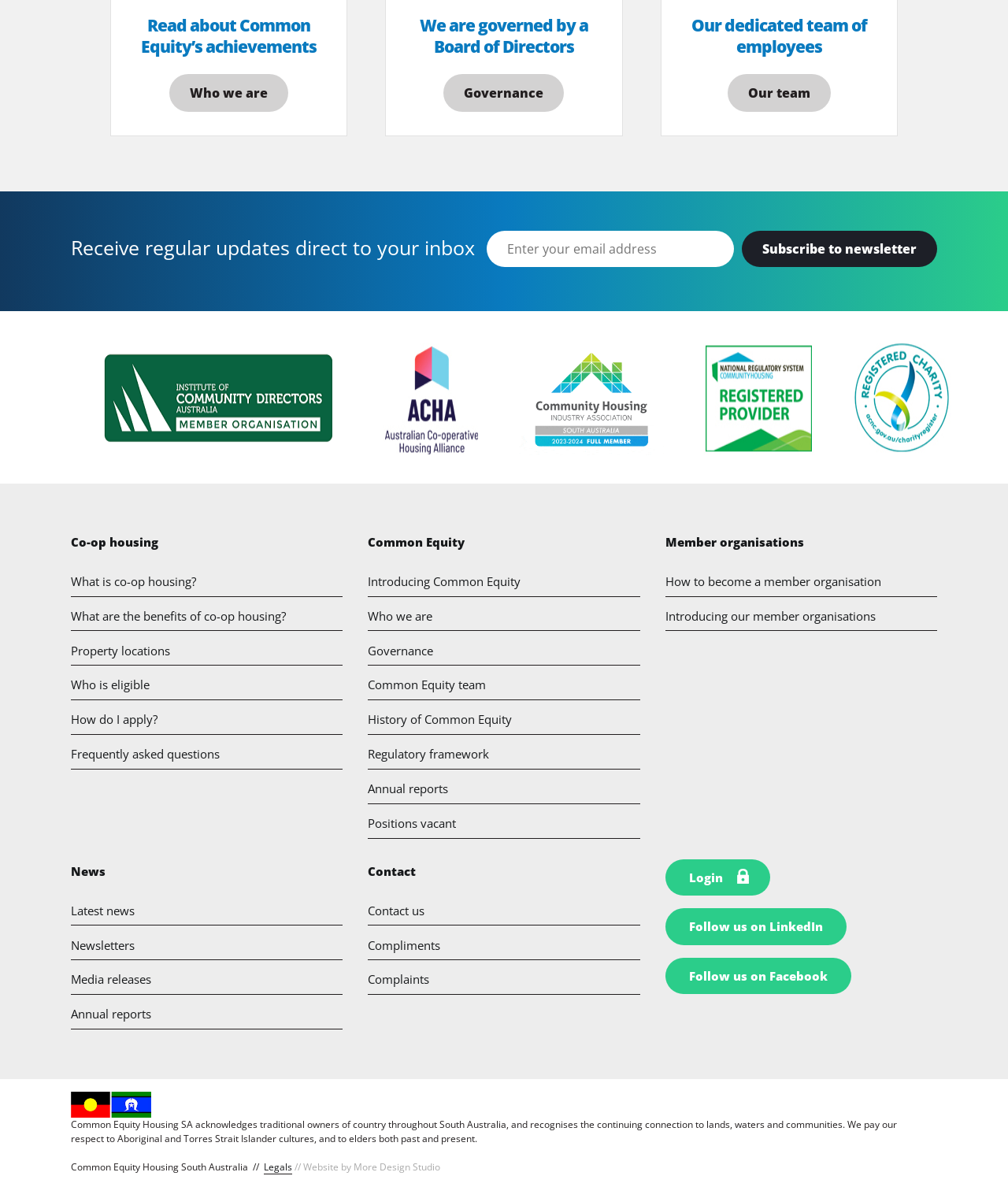Please find the bounding box coordinates of the element's region to be clicked to carry out this instruction: "View latest news".

[0.07, 0.755, 0.34, 0.78]